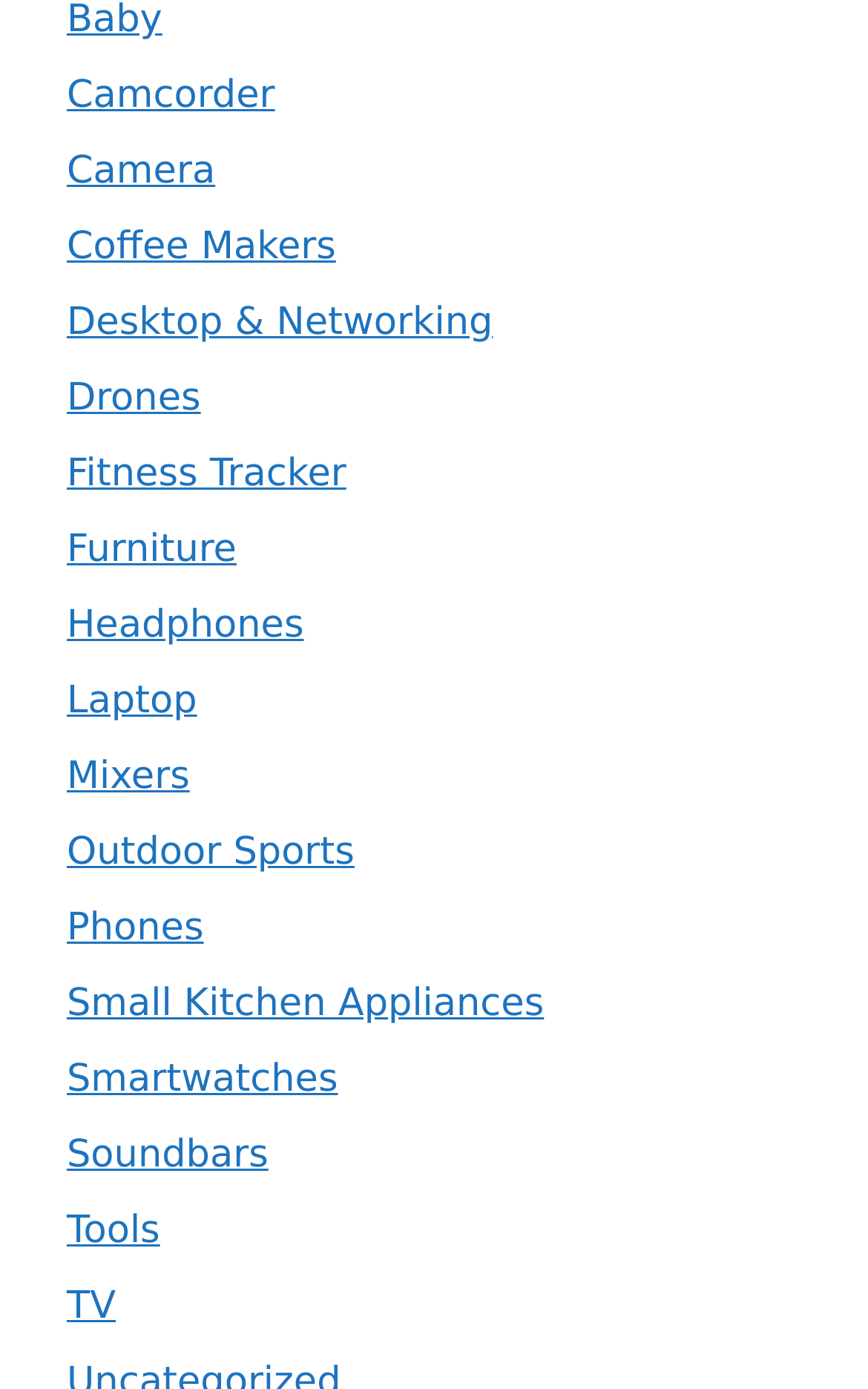From the webpage screenshot, predict the bounding box of the UI element that matches this description: "Coffee Makers".

[0.077, 0.162, 0.387, 0.194]